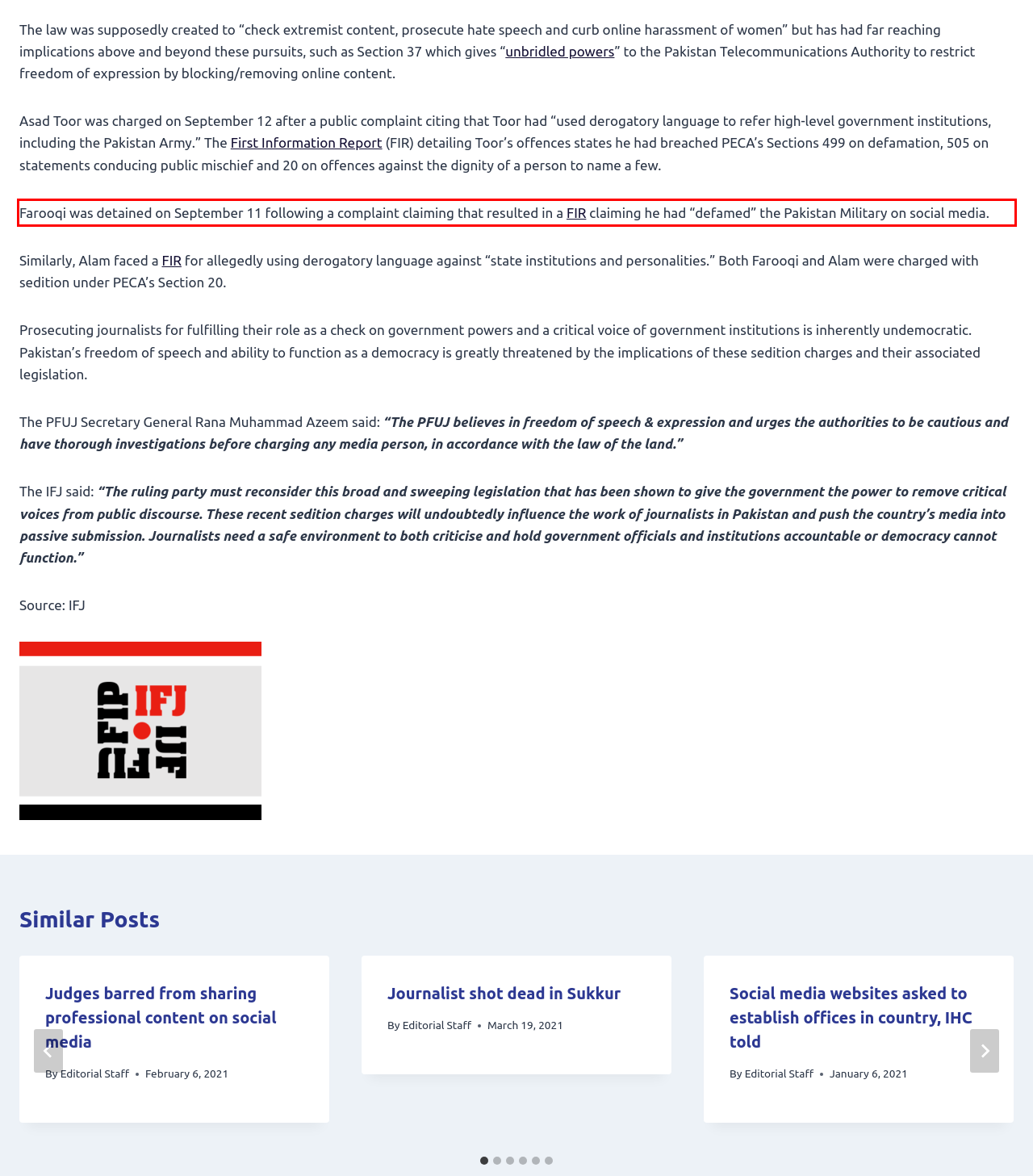Given the screenshot of the webpage, identify the red bounding box, and recognize the text content inside that red bounding box.

Farooqi was detained on September 11 following a complaint claiming that resulted in a FIR claiming he had “defamed” the Pakistan Military on social media.